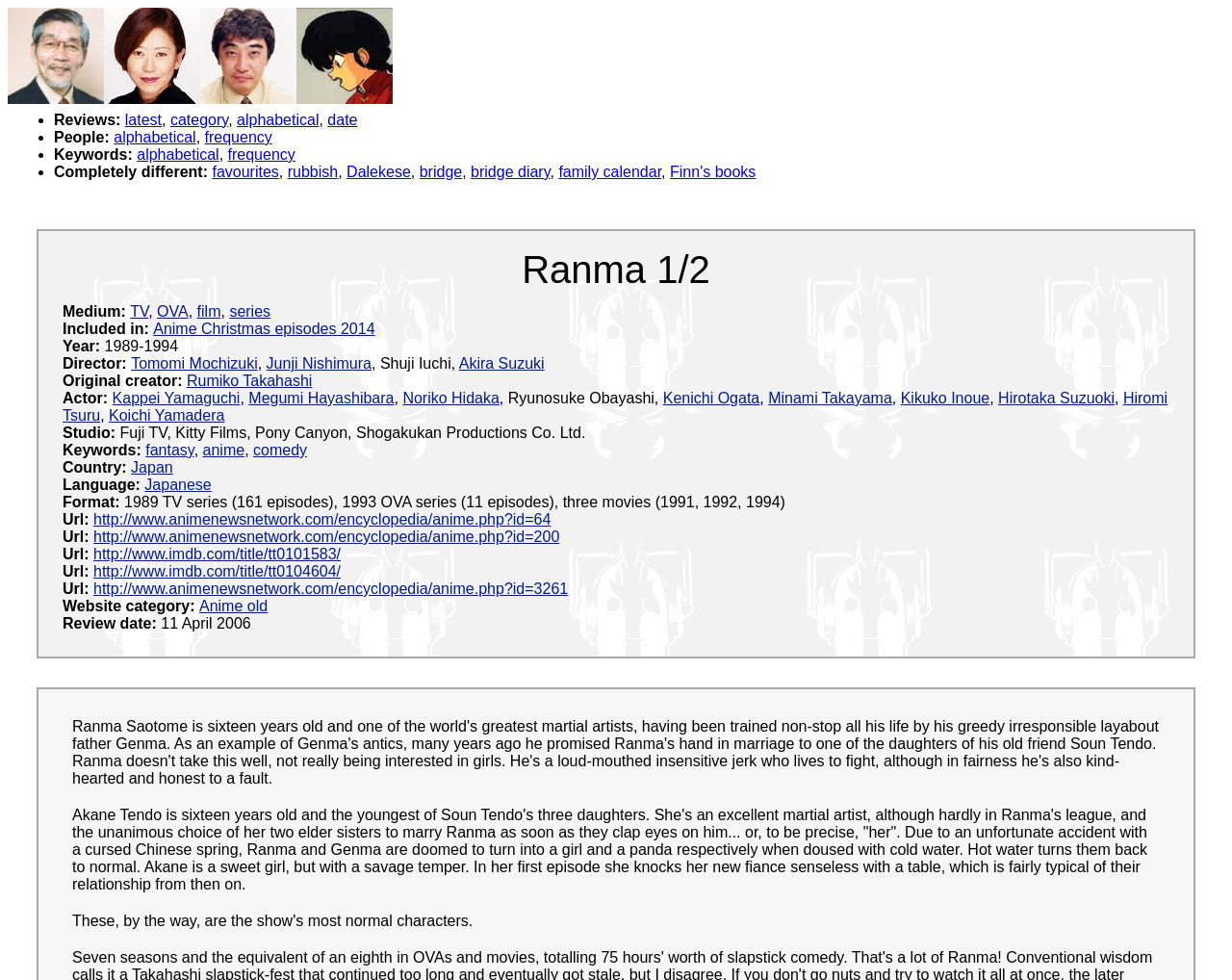Find the bounding box coordinates of the clickable element required to execute the following instruction: "Visit the IMDb page of Ranma 1/2". Provide the coordinates as four float numbers between 0 and 1, i.e., [left, top, right, bottom].

[0.076, 0.557, 0.277, 0.574]